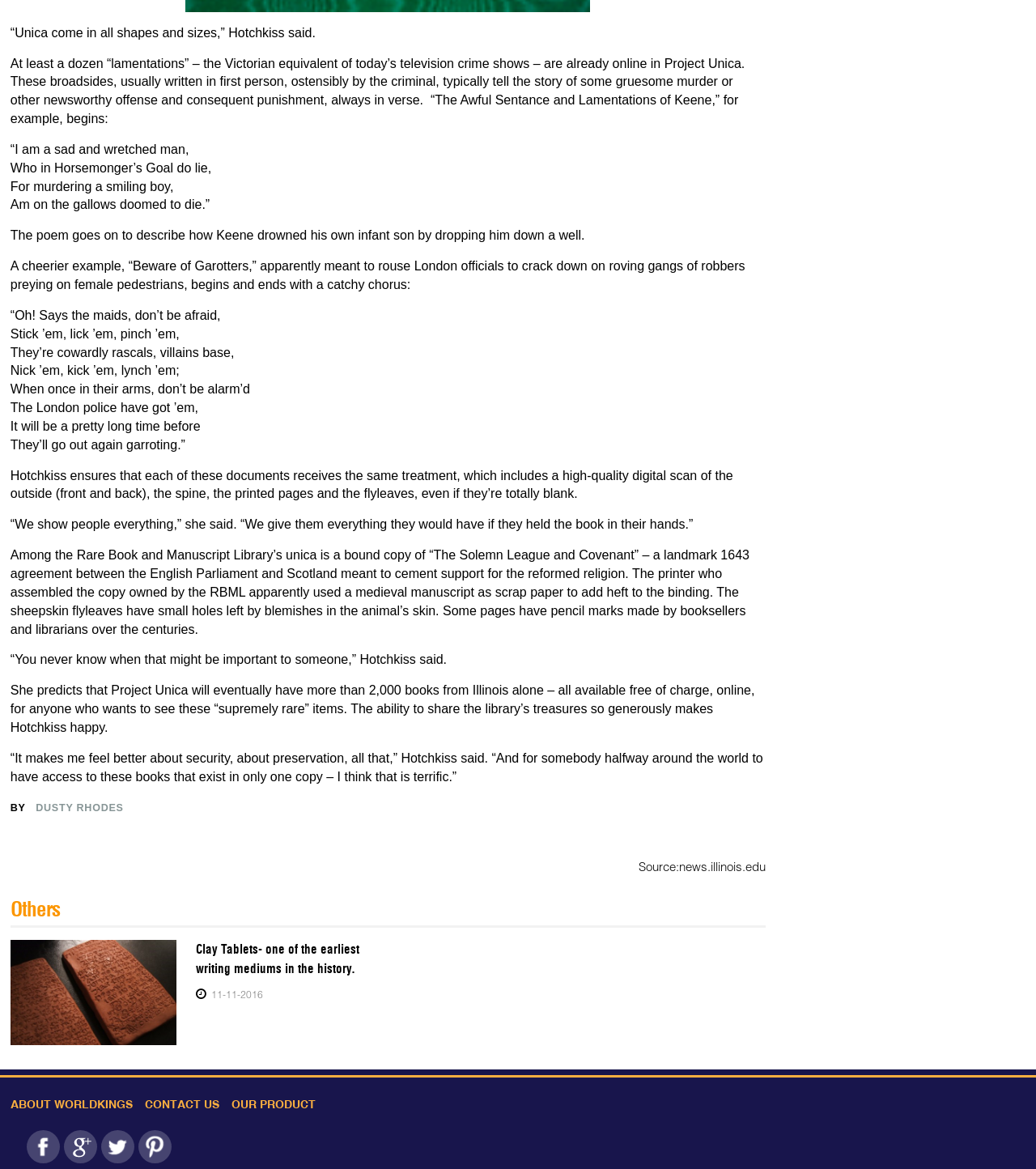Using the element description provided, determine the bounding box coordinates in the format (top-left x, top-left y, bottom-right x, bottom-right y). Ensure that all values are floating point numbers between 0 and 1. Element description: Contact us

[0.14, 0.941, 0.212, 0.95]